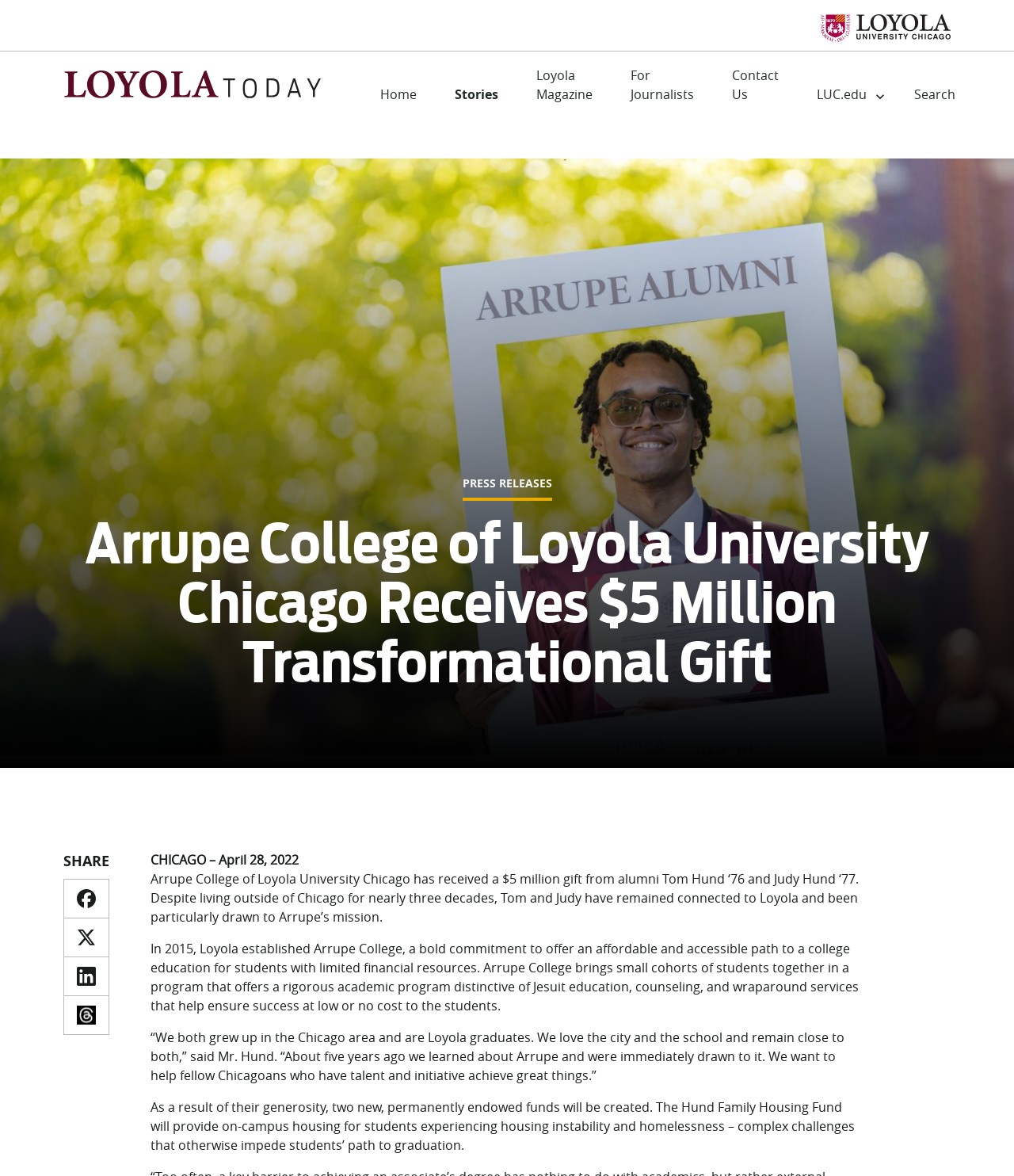Refer to the screenshot and answer the following question in detail:
How many social media links are available?

I counted the number of social media links by looking at the icons and links at the bottom of the webpage. I found links to Facebook, Twitter, LinkedIn, and Threads, which totals 4 social media links.